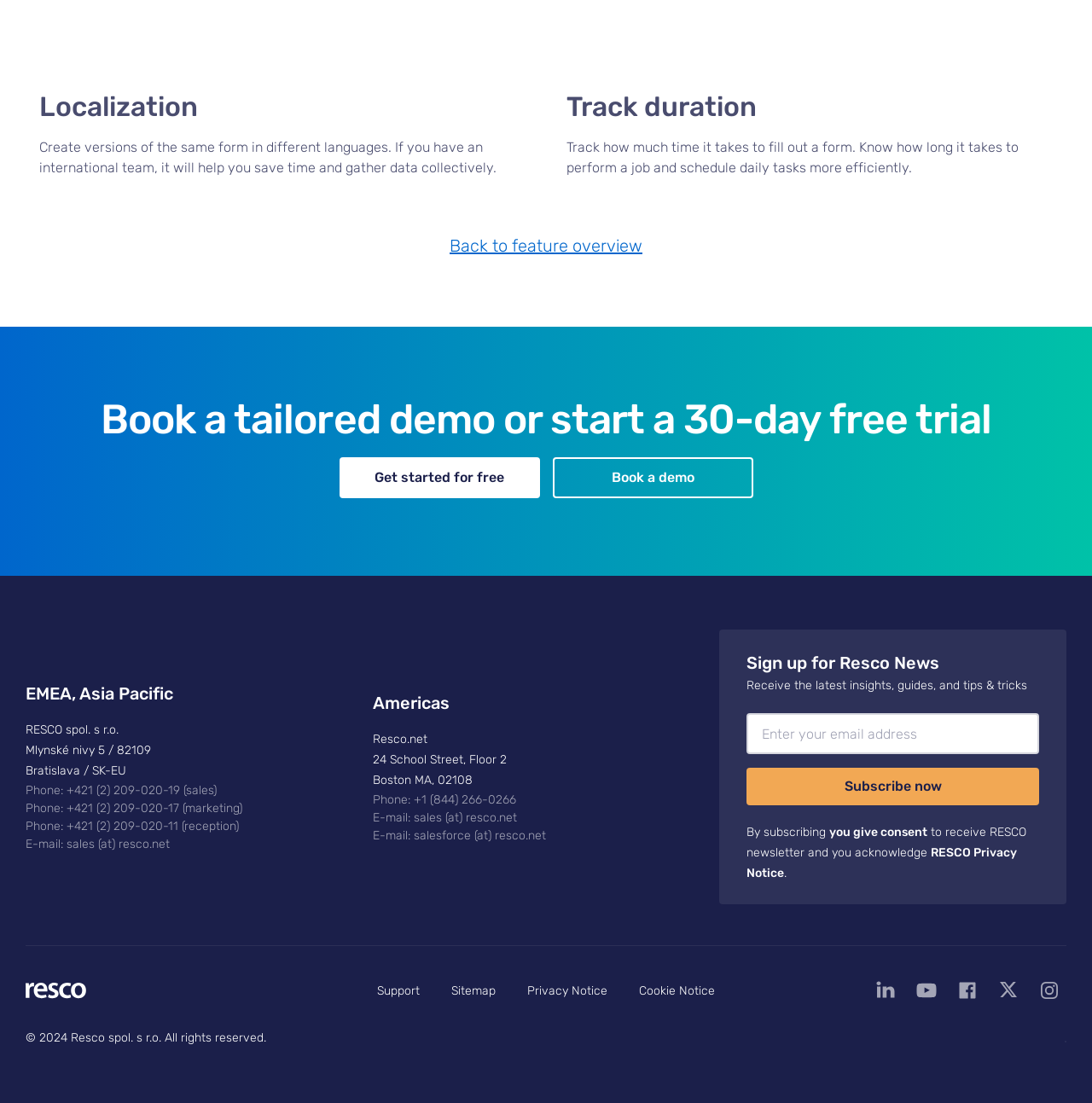Reply to the question with a single word or phrase:
How can I receive the latest insights and guides?

Sign up for Resco News